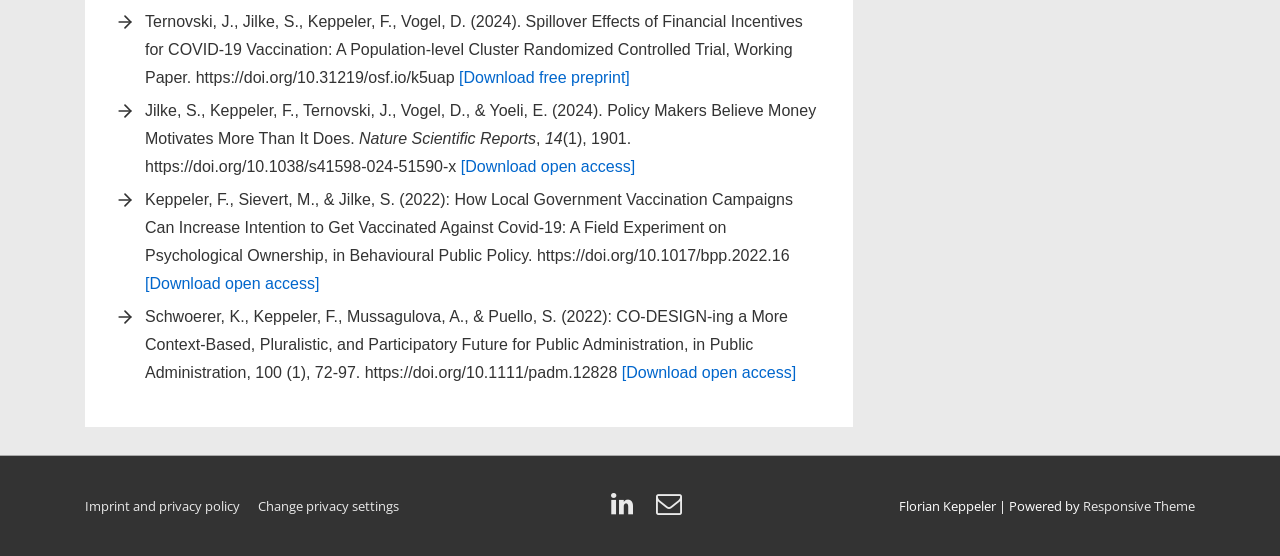Determine the bounding box coordinates of the UI element that matches the following description: "VPN". The coordinates should be four float numbers between 0 and 1 in the format [left, top, right, bottom].

None